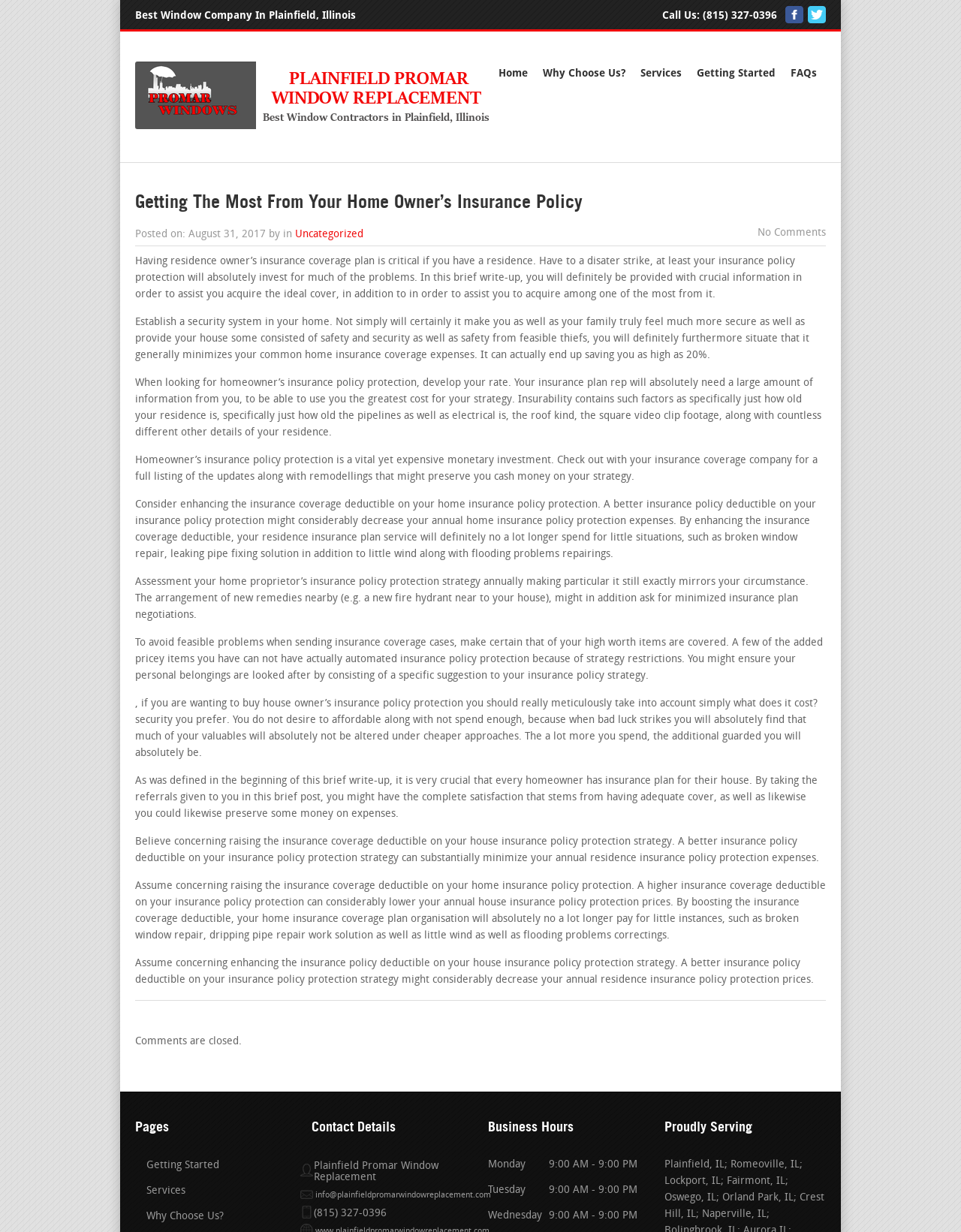Calculate the bounding box coordinates of the UI element given the description: "Getting Started".

[0.719, 0.05, 0.813, 0.069]